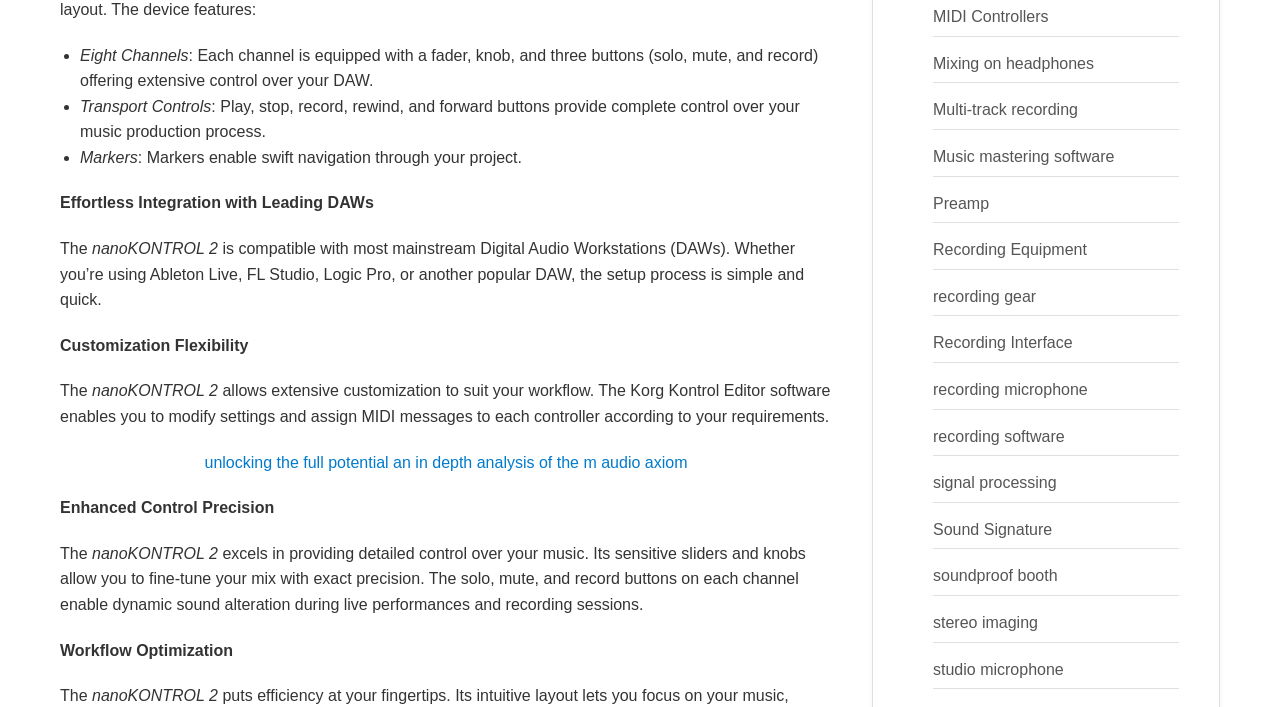What is the purpose of markers?
Answer the question with a single word or phrase by looking at the picture.

Swift navigation